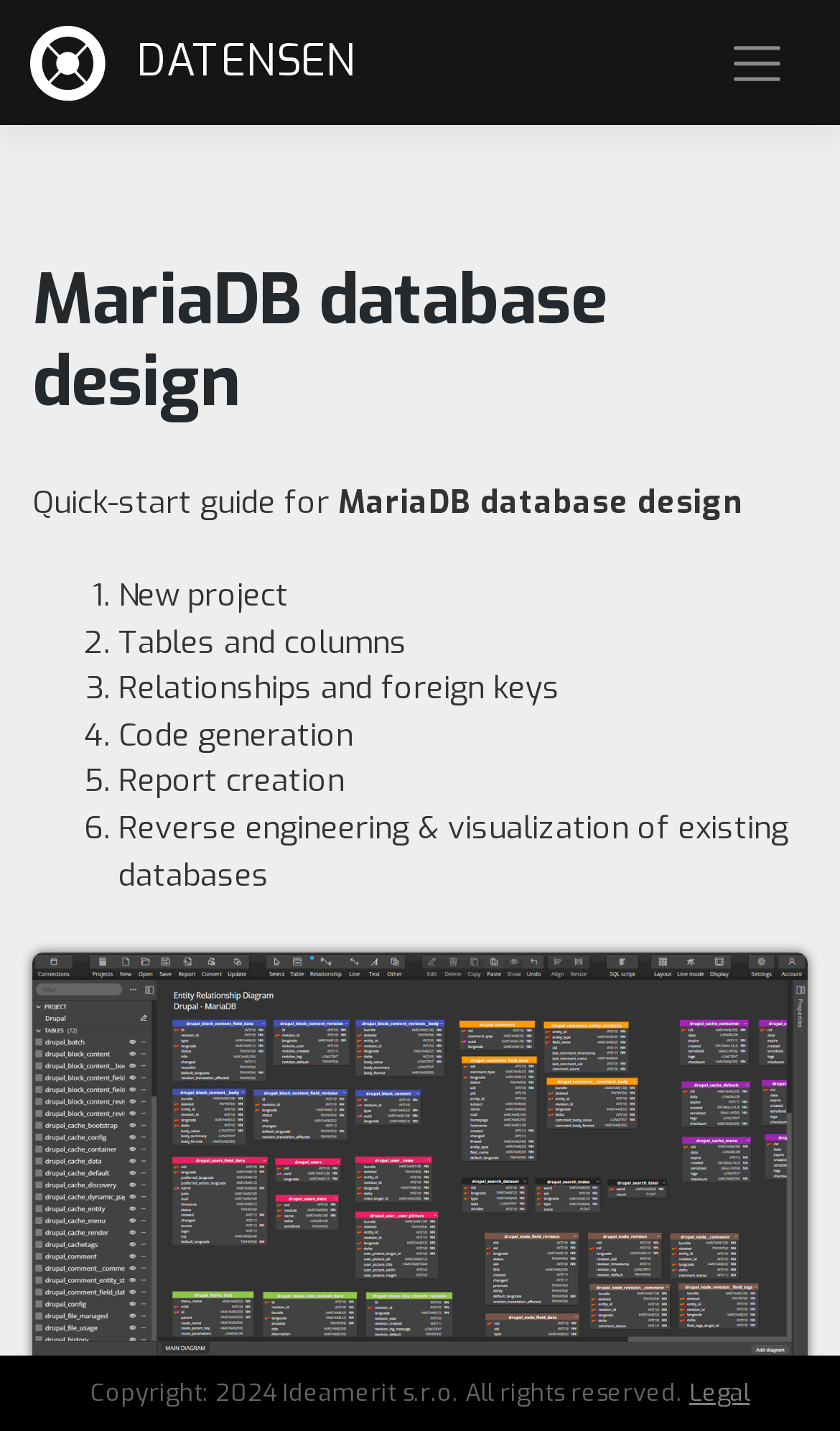Find the headline of the webpage and generate its text content.

MariaDB database design